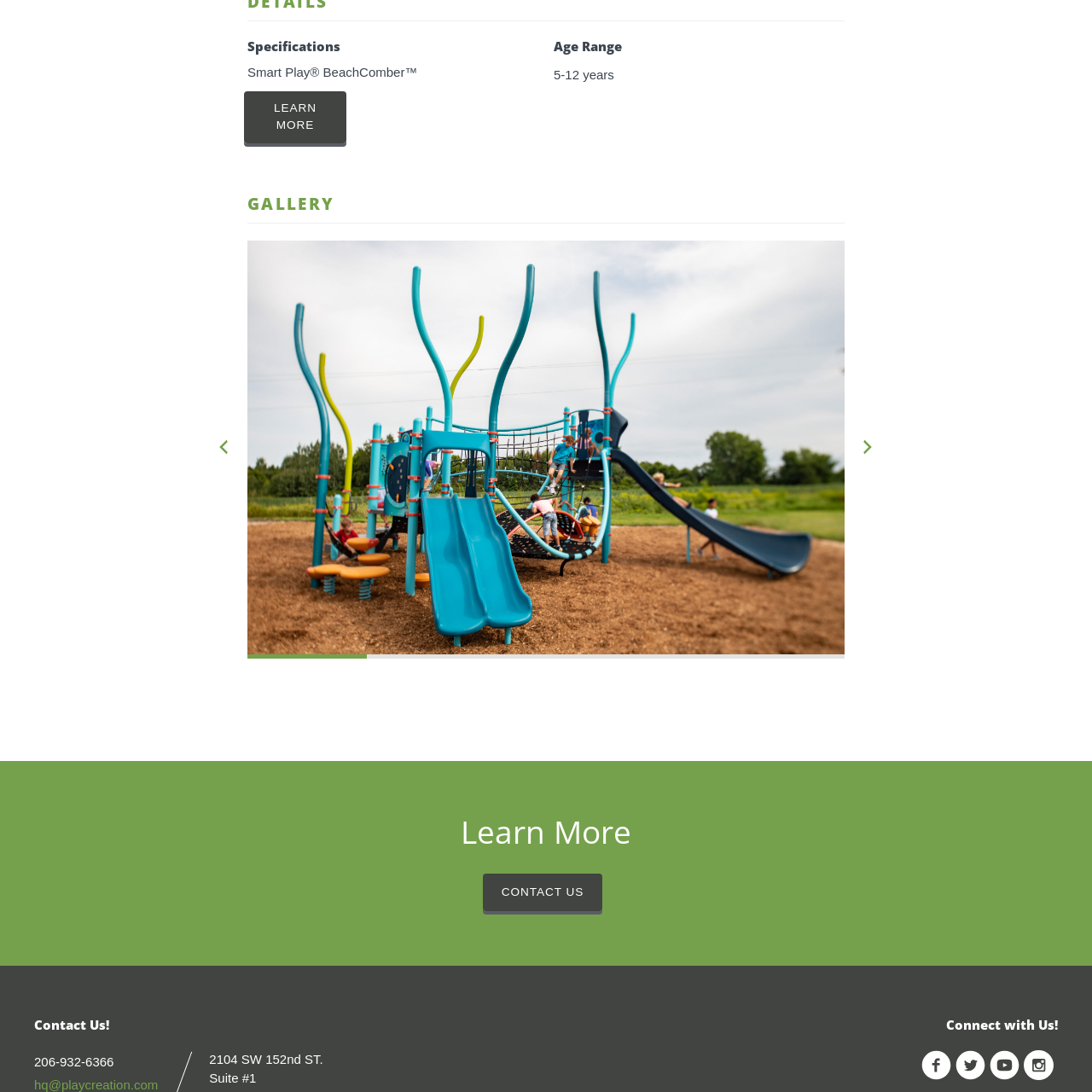Thoroughly describe the scene captured inside the red-bordered image.

The image features the logo for "Smart Play® BeachComber™," visually representing a playful and engaging product designed for children. This brand emphasizes fun and creativity, catering specifically to children in the age range of 5 to 12 years. The logo's design is vibrant and appealing, aligning with its target demographic, and it likely signifies the brand's commitment to providing enjoyable beach-related play experiences. The context suggests that this product may involve outdoor activities or toys, inviting young users to explore and have fun in a safe environment.